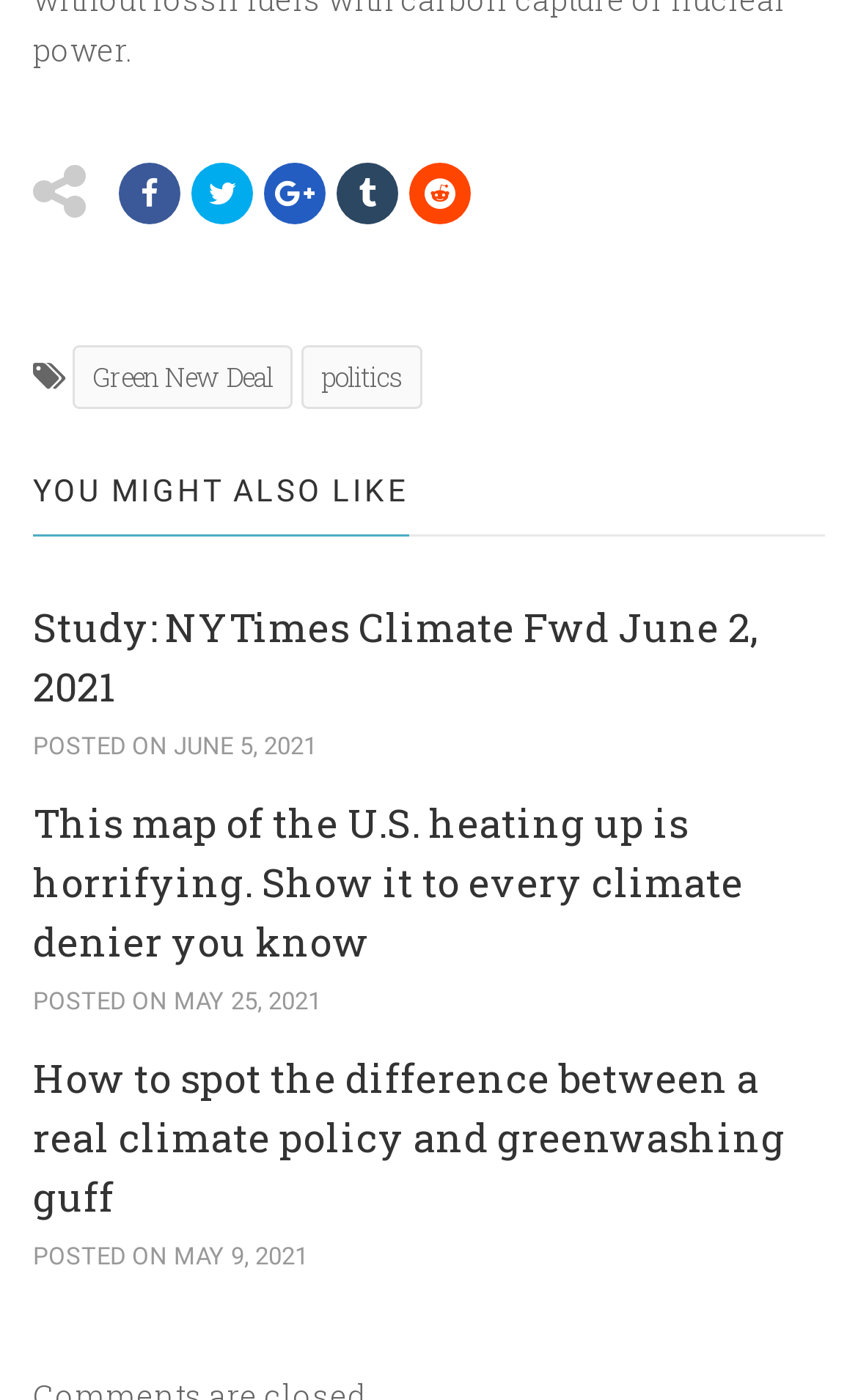Please locate the bounding box coordinates of the region I need to click to follow this instruction: "Read the article about NYTimes Climate Fwd June 2, 2021".

[0.038, 0.429, 0.885, 0.509]